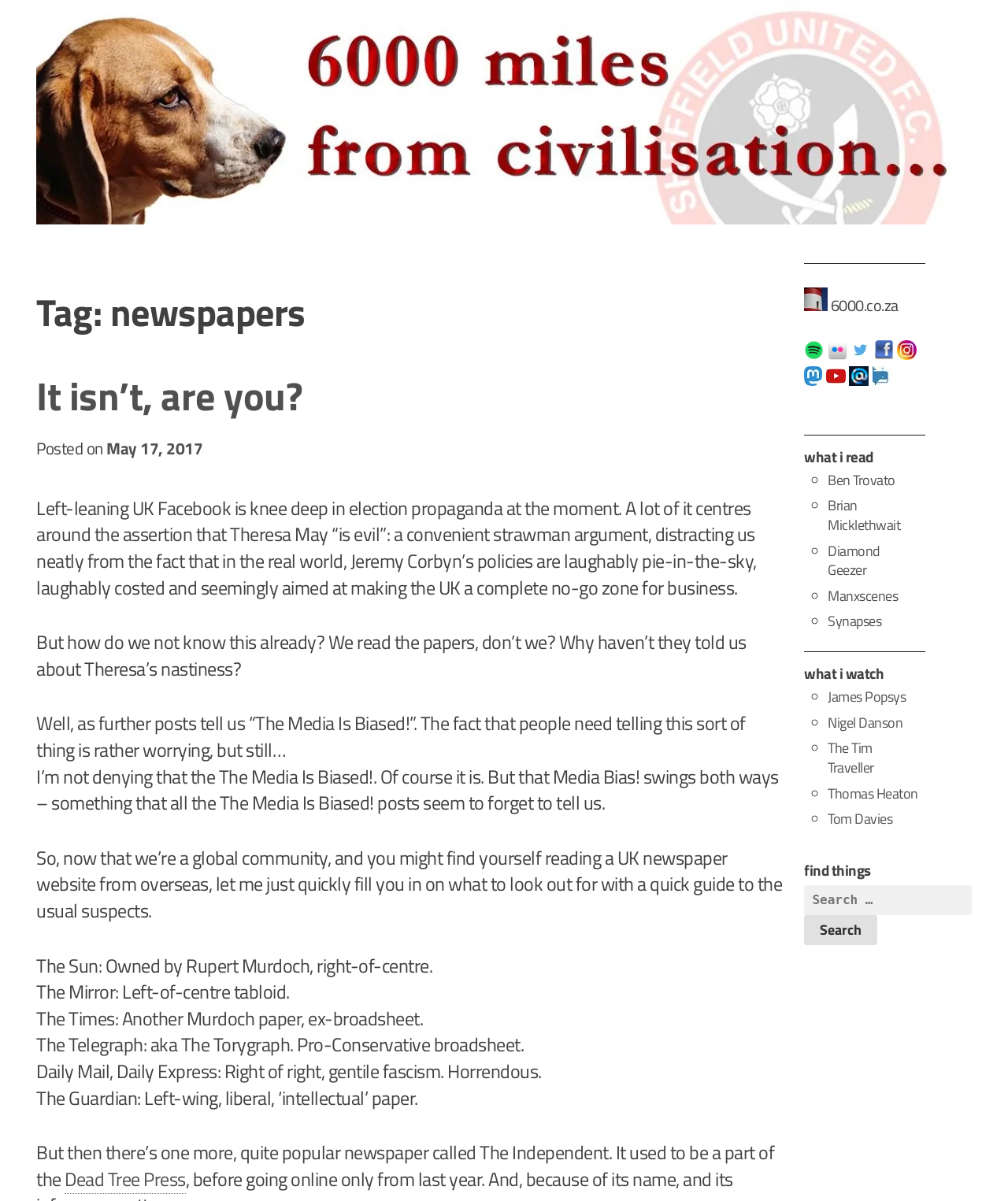Respond to the question below with a single word or phrase: What is the topic of the article?

Newspaper bias